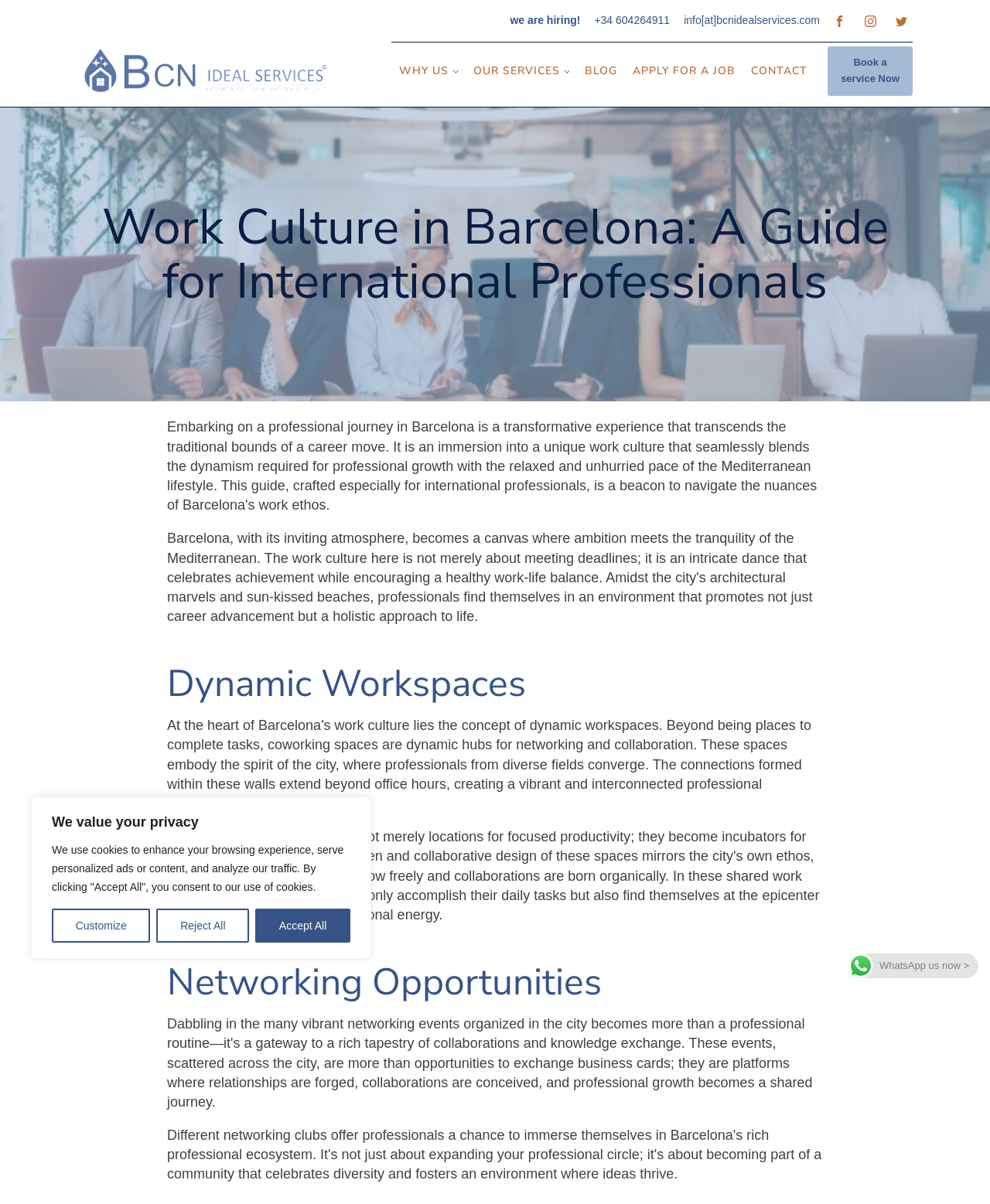Can you give a comprehensive explanation to the question given the content of the image?
What is the phone number on the webpage?

I found the phone number by looking at the link '+34 604264911' at the top of the webpage, which is likely a contact information.